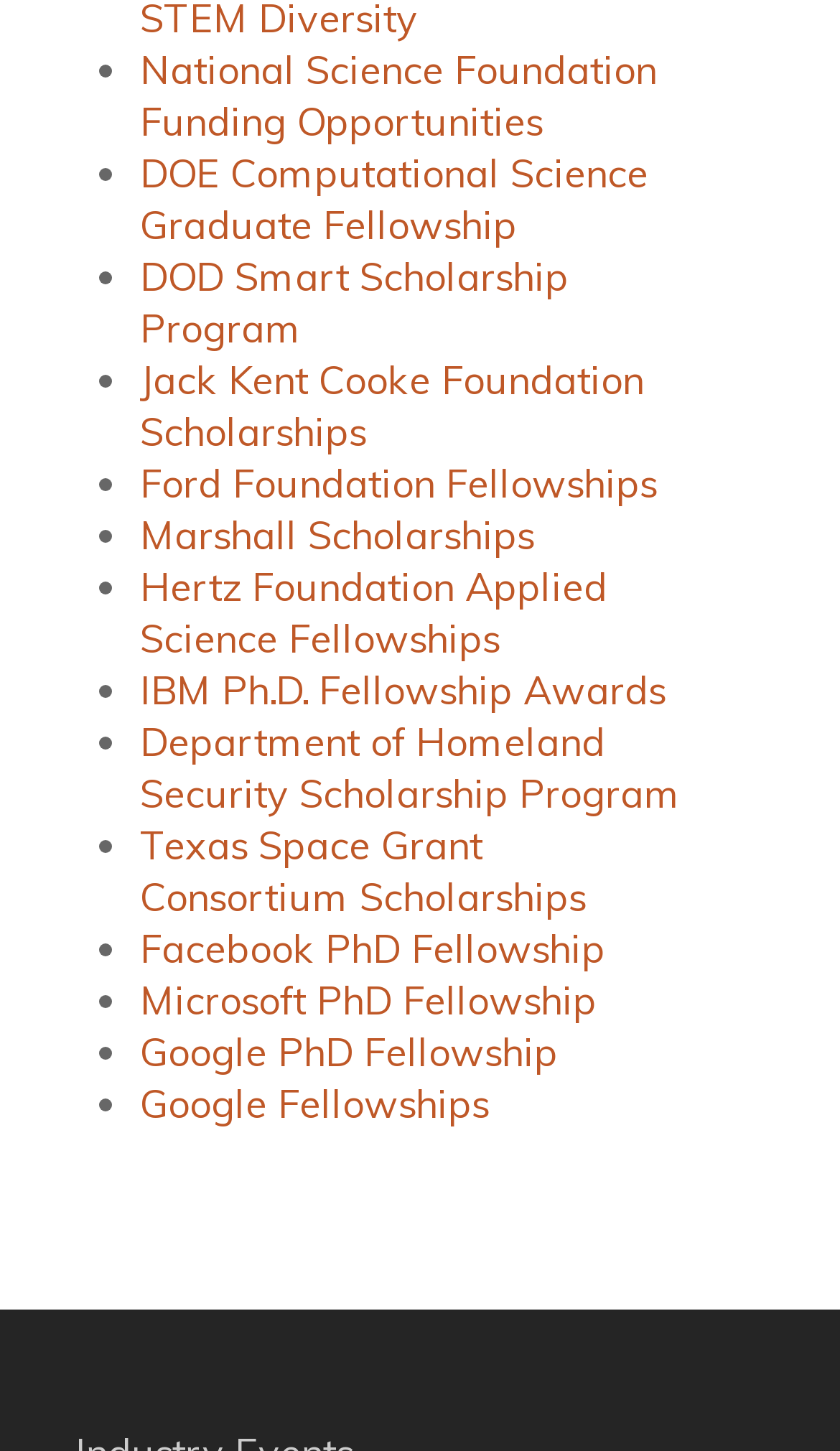Is the Google PhD Fellowship listed?
Based on the image, answer the question with as much detail as possible.

I searched for the link 'Google PhD Fellowship' on the webpage and found it, which means it is listed.